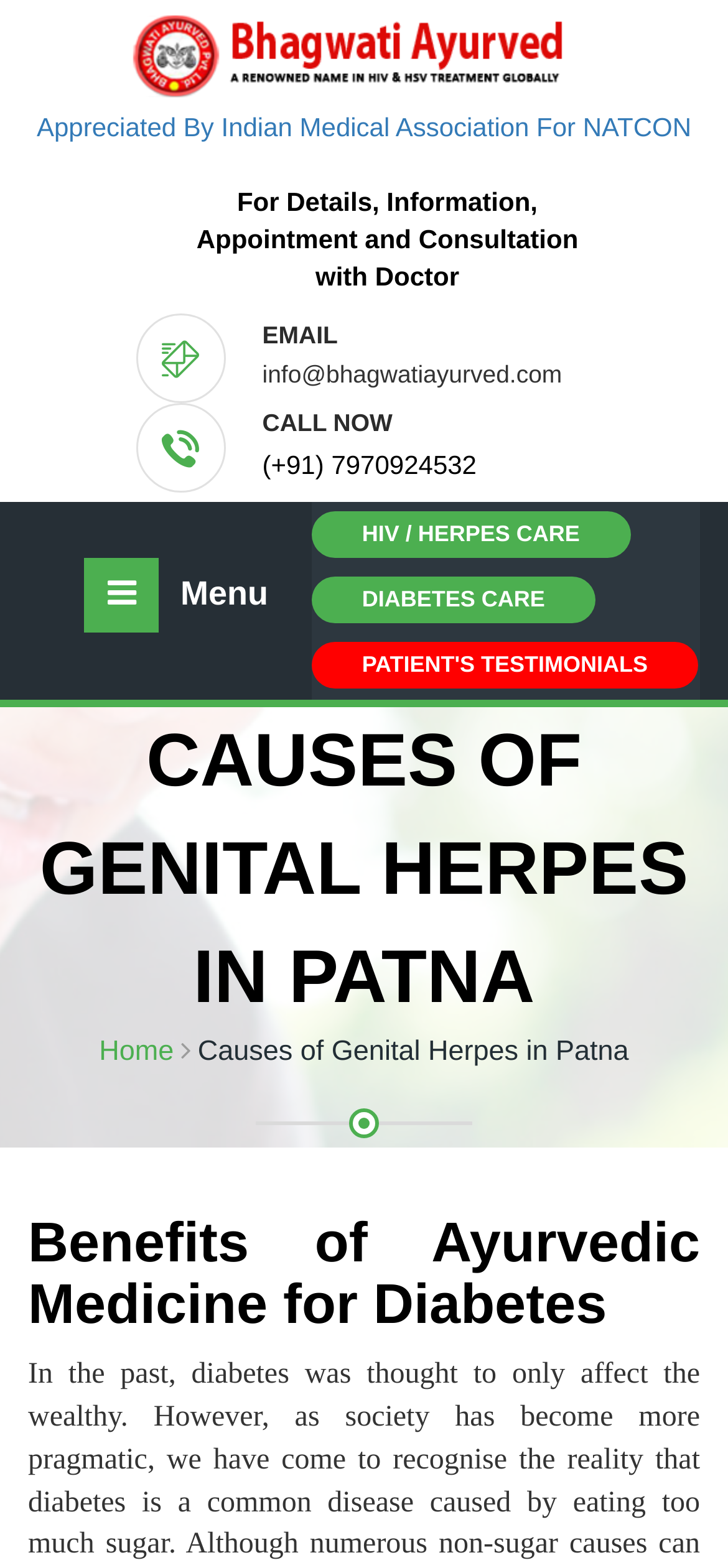Consider the image and give a detailed and elaborate answer to the question: 
What is the email address for consultation?

I found the email address by looking at the 'EMAIL' heading and the corresponding static text 'info@bhagwatiayurved.com' below it.